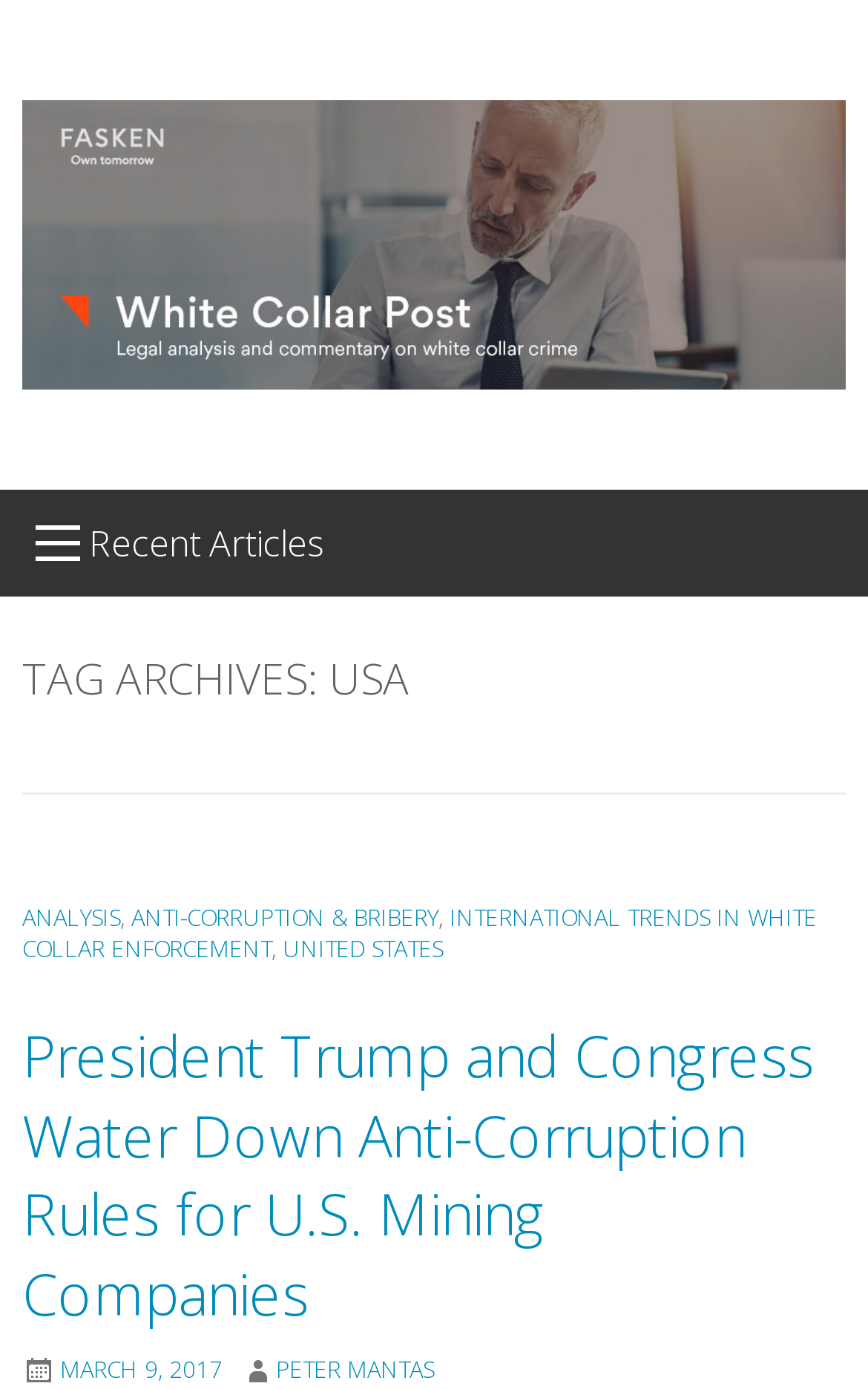What is the category of the article 'President Trump and Congress Water Down Anti-Corruption Rules for U.S. Mining Companies'?
Based on the image, answer the question with a single word or brief phrase.

ANTI-CORRUPTION & BRIBERY